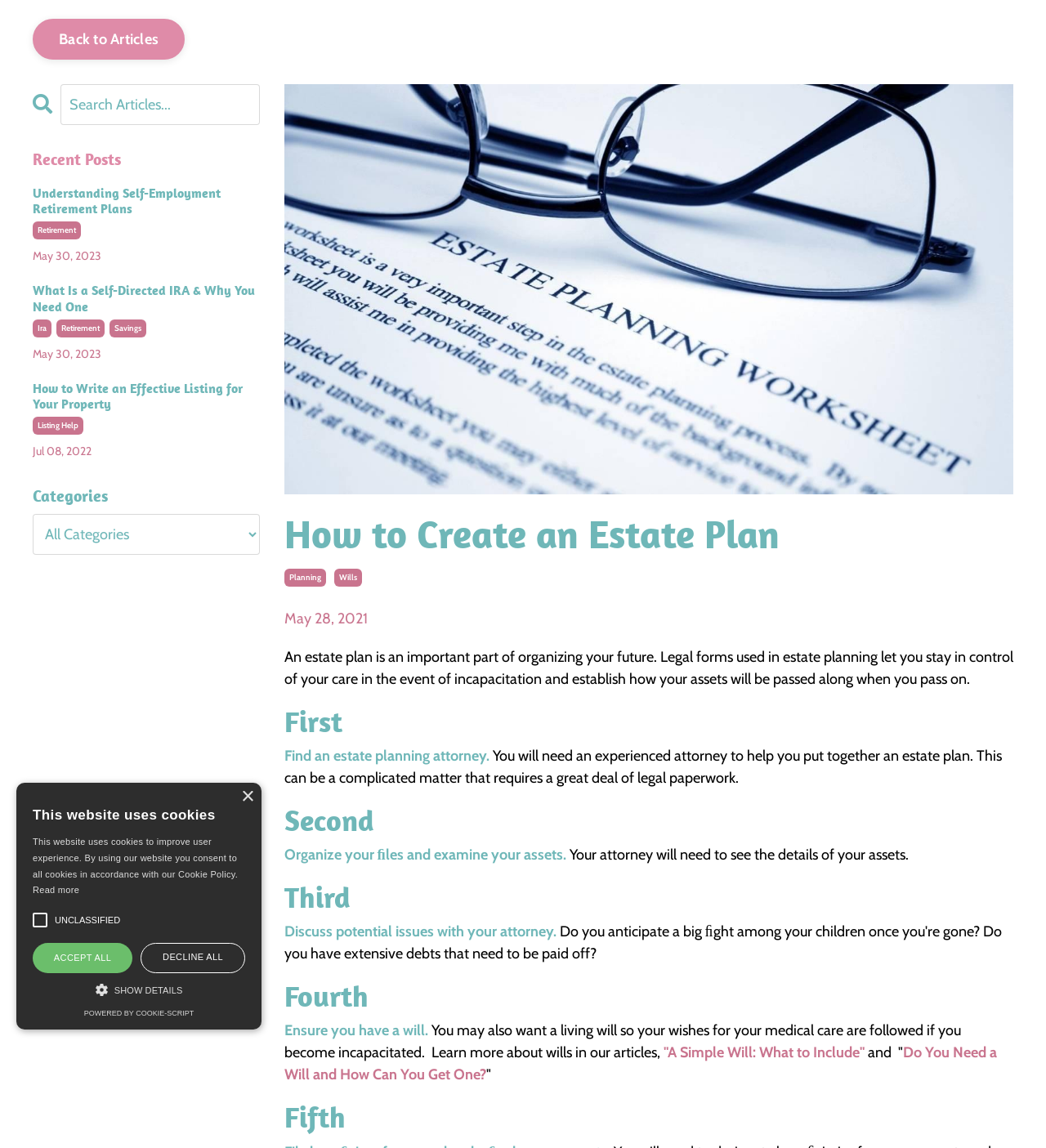Carefully observe the image and respond to the question with a detailed answer:
What is the purpose of organizing files and examining assets?

The webpage states that one needs to organize their files and examine their assets as the second step in creating an estate plan. This is done so that the attorney can see the details of the assets, as mentioned in the text 'Your attorney will need to see the details of your assets'.